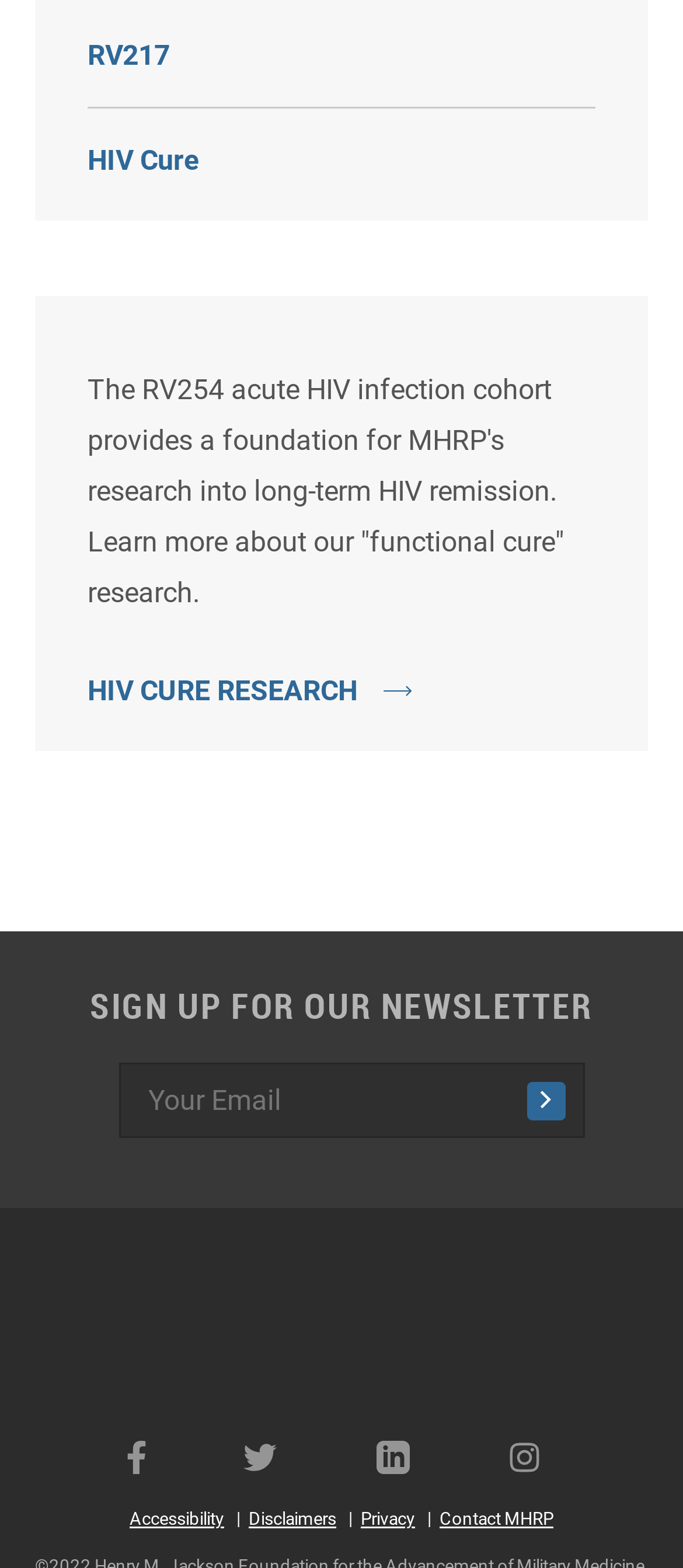Find the bounding box coordinates of the clickable region needed to perform the following instruction: "Learn more about 'HIV Cure' research". The coordinates should be provided as four float numbers between 0 and 1, i.e., [left, top, right, bottom].

[0.128, 0.092, 0.292, 0.113]